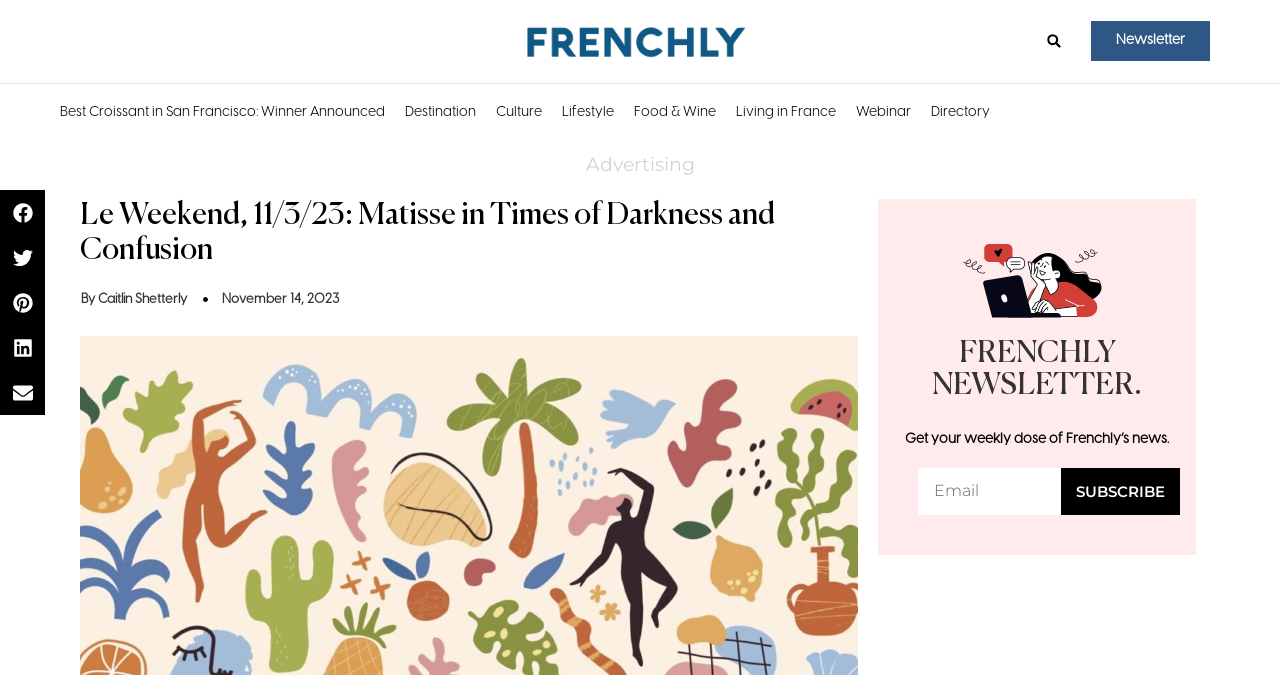Please identify the bounding box coordinates of the element on the webpage that should be clicked to follow this instruction: "Read the article by Caitlin Shetterly". The bounding box coordinates should be given as four float numbers between 0 and 1, formatted as [left, top, right, bottom].

[0.052, 0.428, 0.146, 0.46]